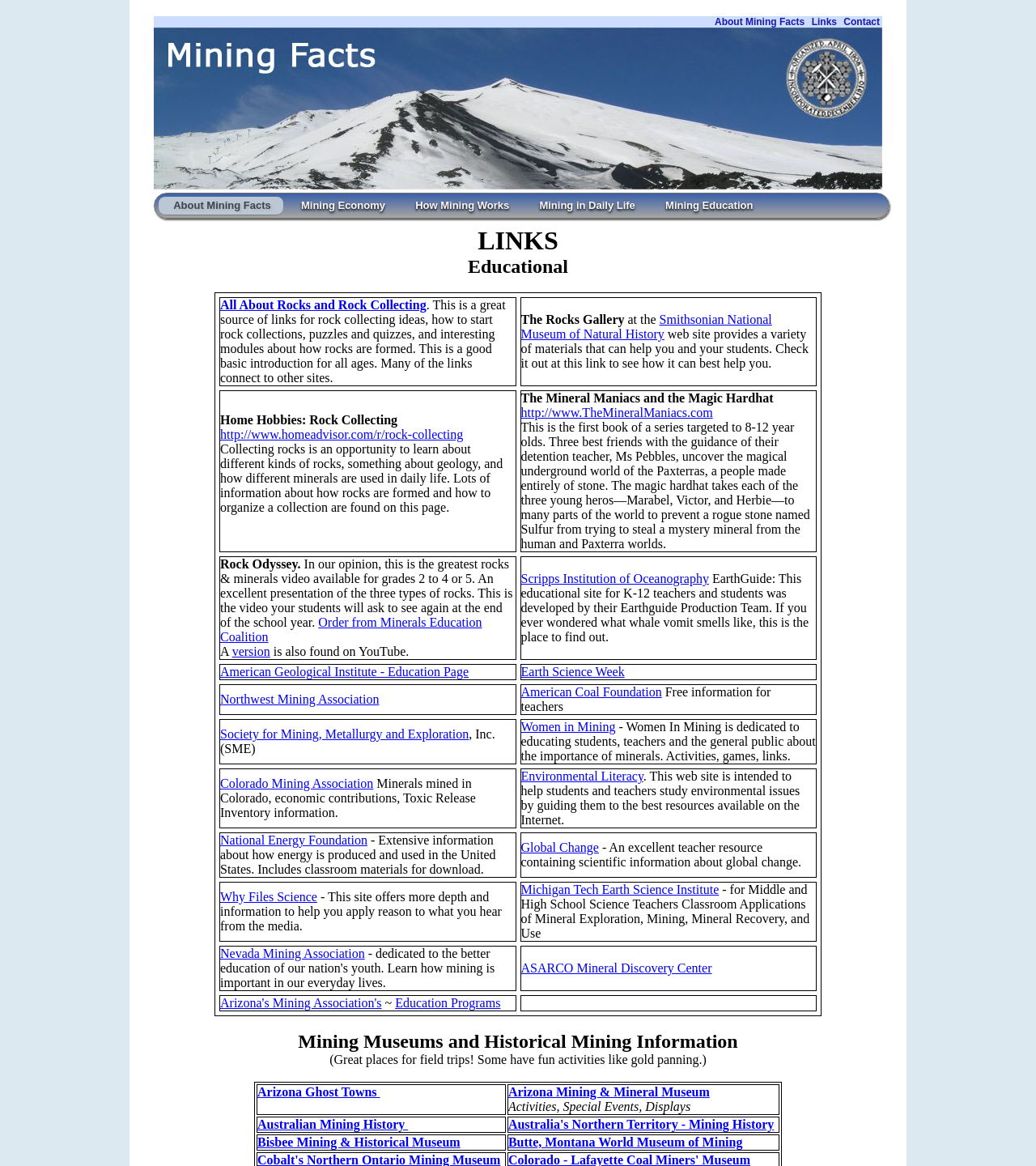Using the element description: "Research Units", determine the bounding box coordinates for the specified UI element. The coordinates should be four float numbers between 0 and 1, [left, top, right, bottom].

None